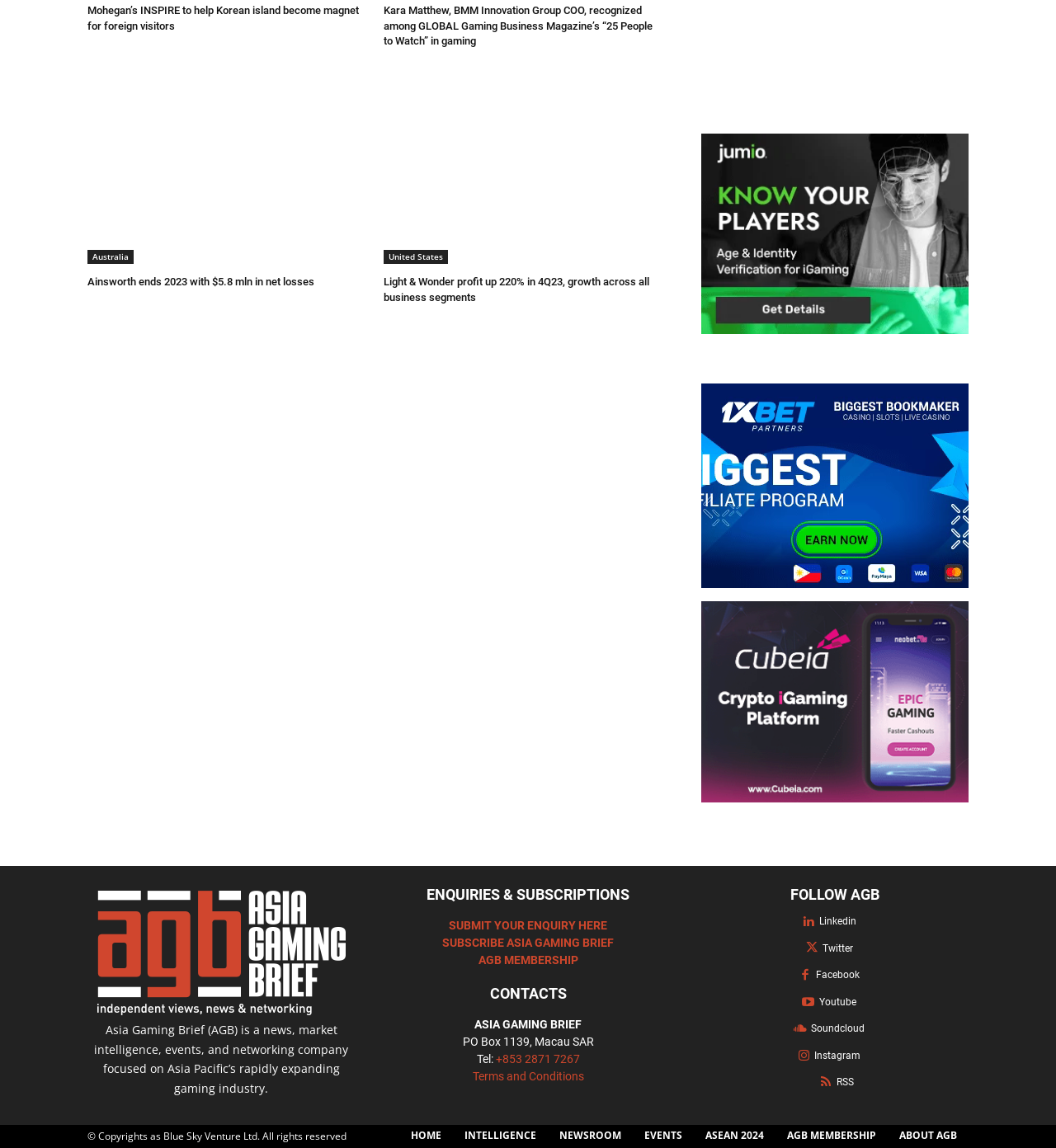Determine the bounding box coordinates of the element that should be clicked to execute the following command: "Visit Asia Gaming Brief website".

[0.083, 0.776, 0.336, 0.885]